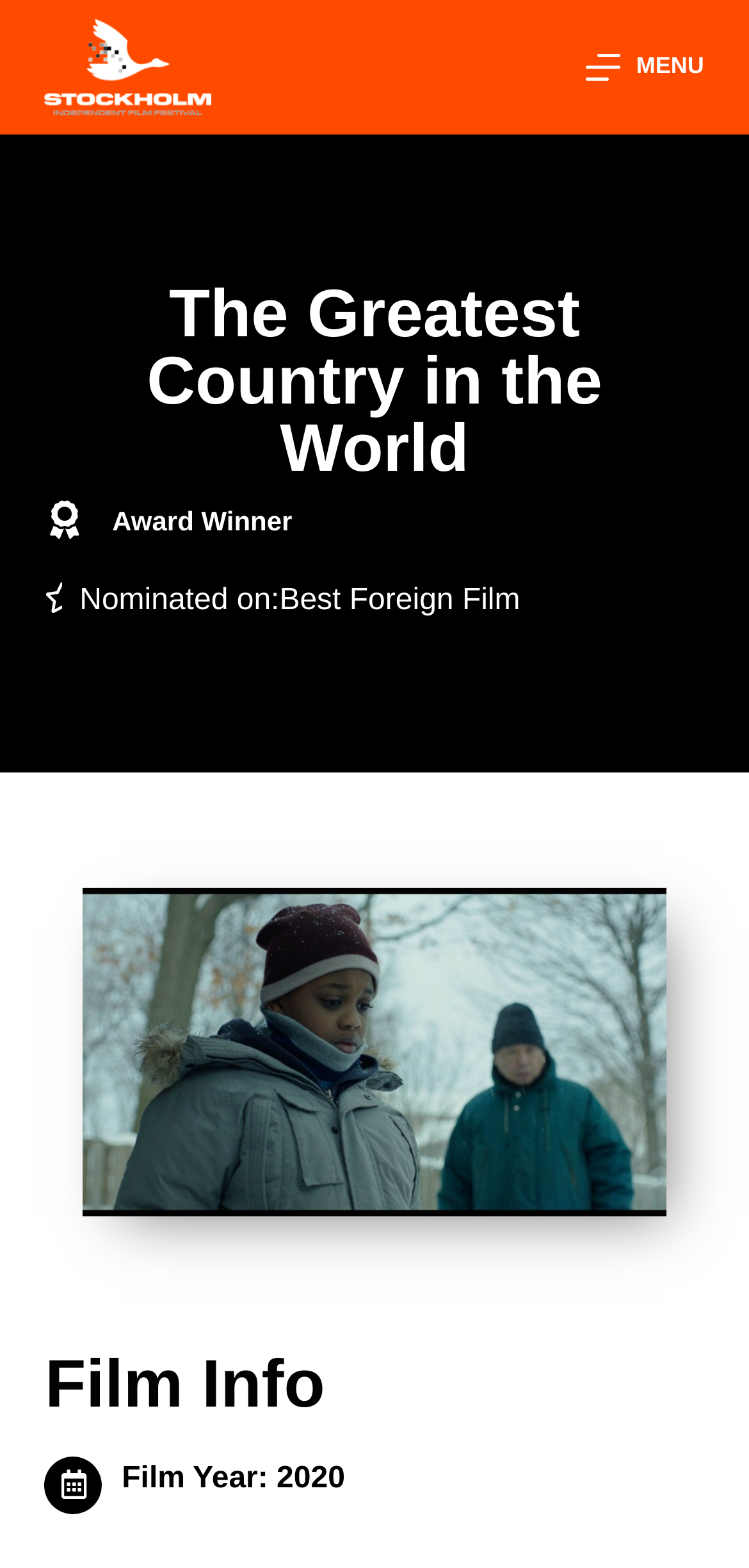What is the purpose of the button in the top right corner?
Please provide a single word or phrase in response based on the screenshot.

Menu